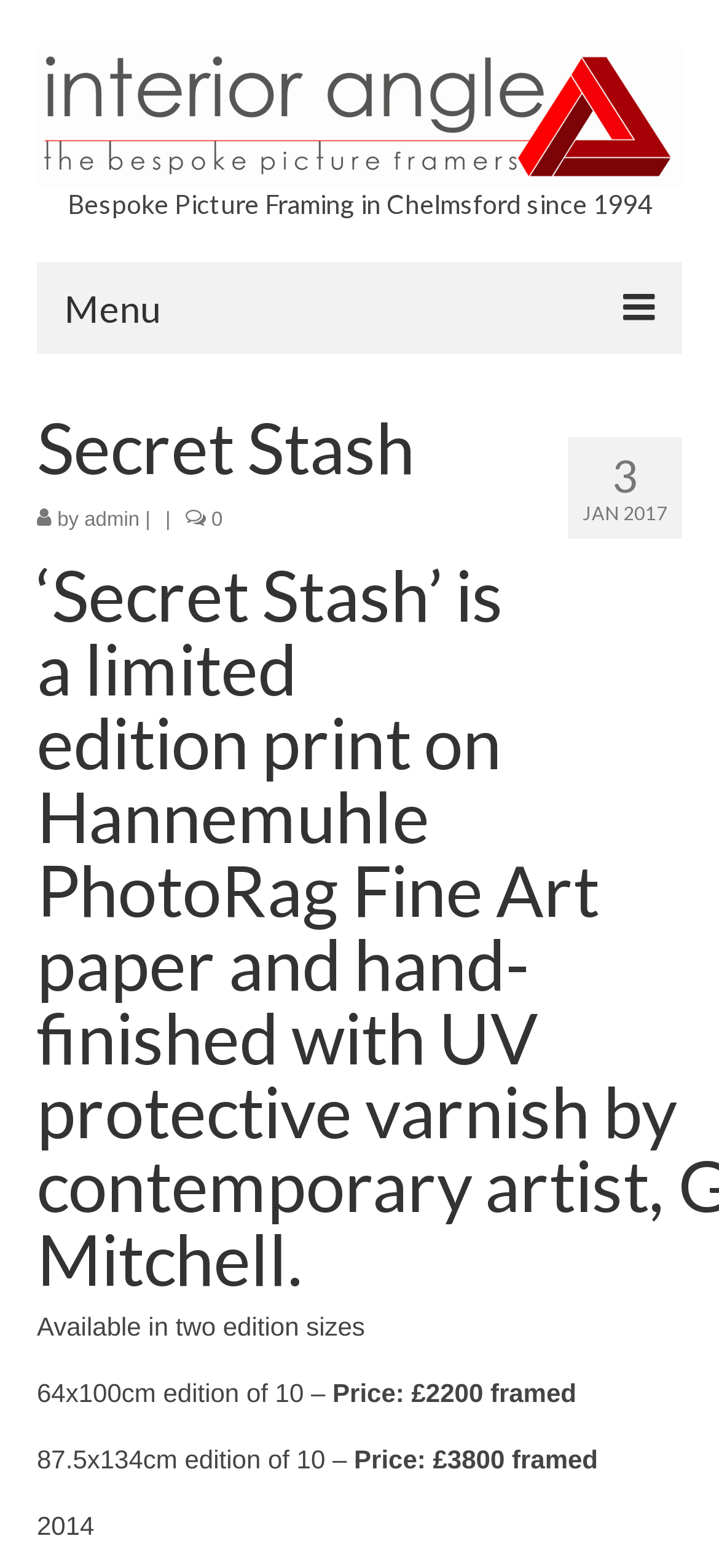Can you provide the bounding box coordinates for the element that should be clicked to implement the instruction: "Check the price of the 87.5x134cm edition"?

[0.602, 0.921, 0.832, 0.94]